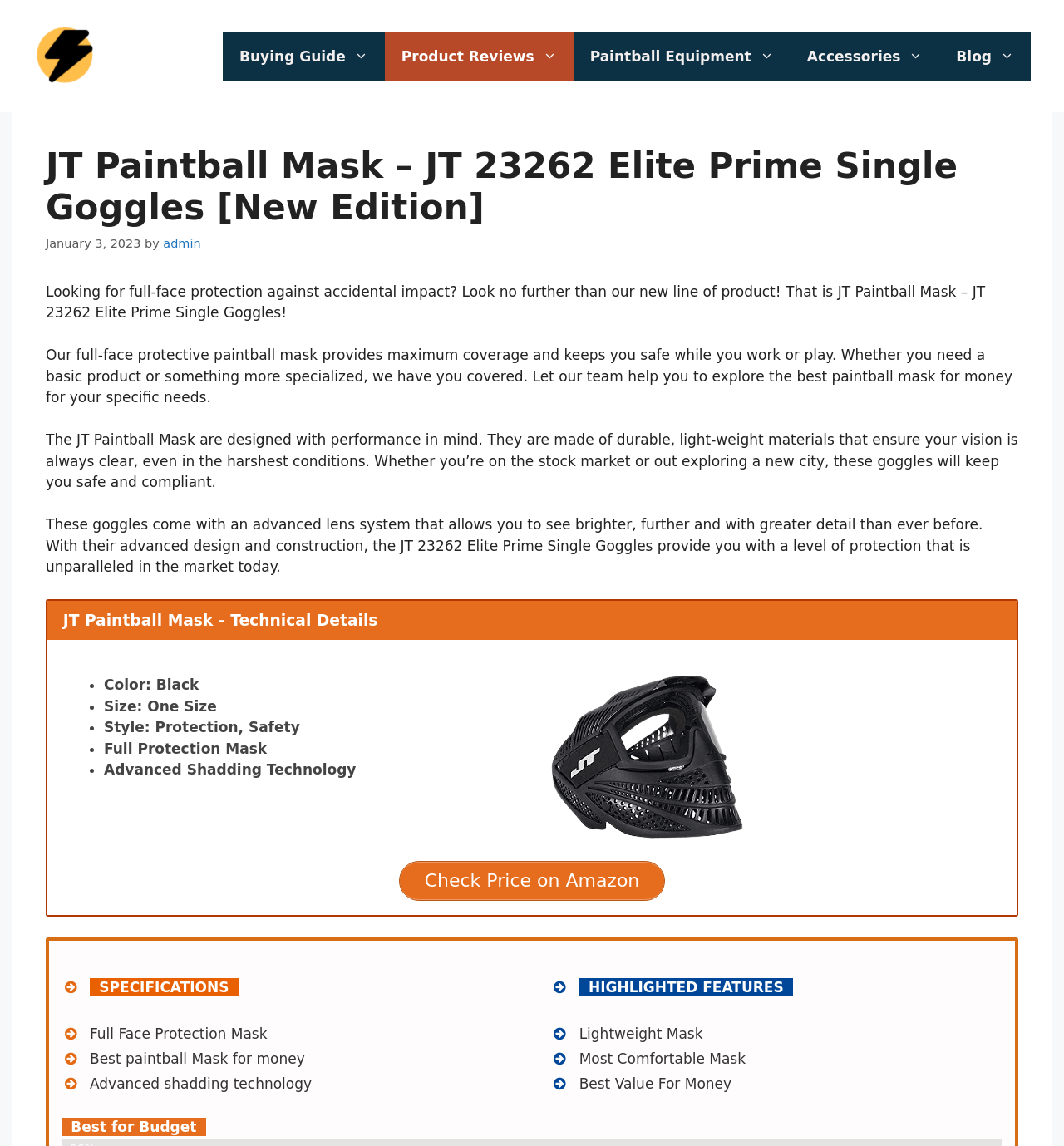What is the style of the JT Paintball Mask?
Look at the screenshot and give a one-word or phrase answer.

Protection, Safety